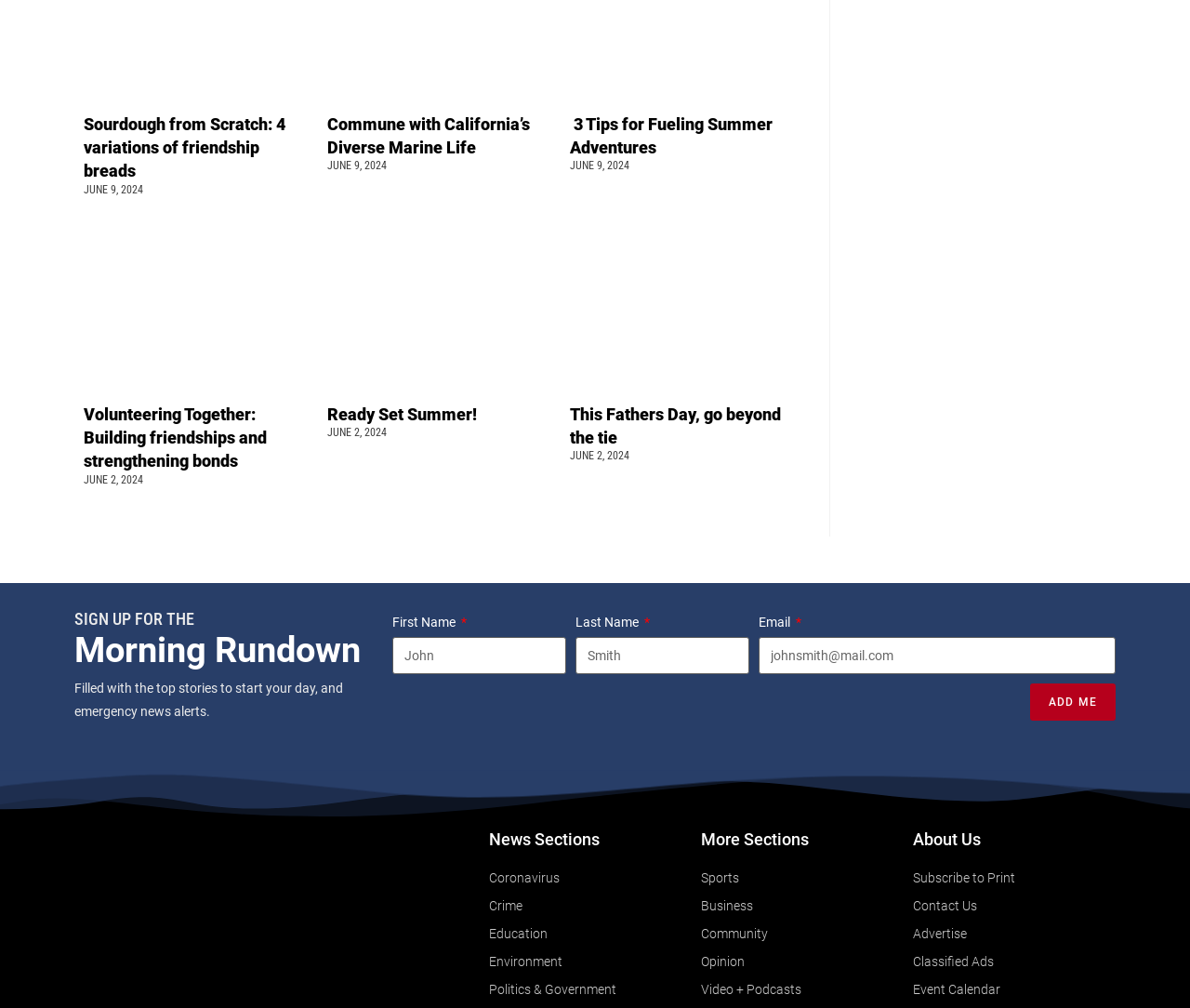Please find the bounding box coordinates of the section that needs to be clicked to achieve this instruction: "Browse the 'News Sections'".

[0.411, 0.824, 0.589, 0.841]